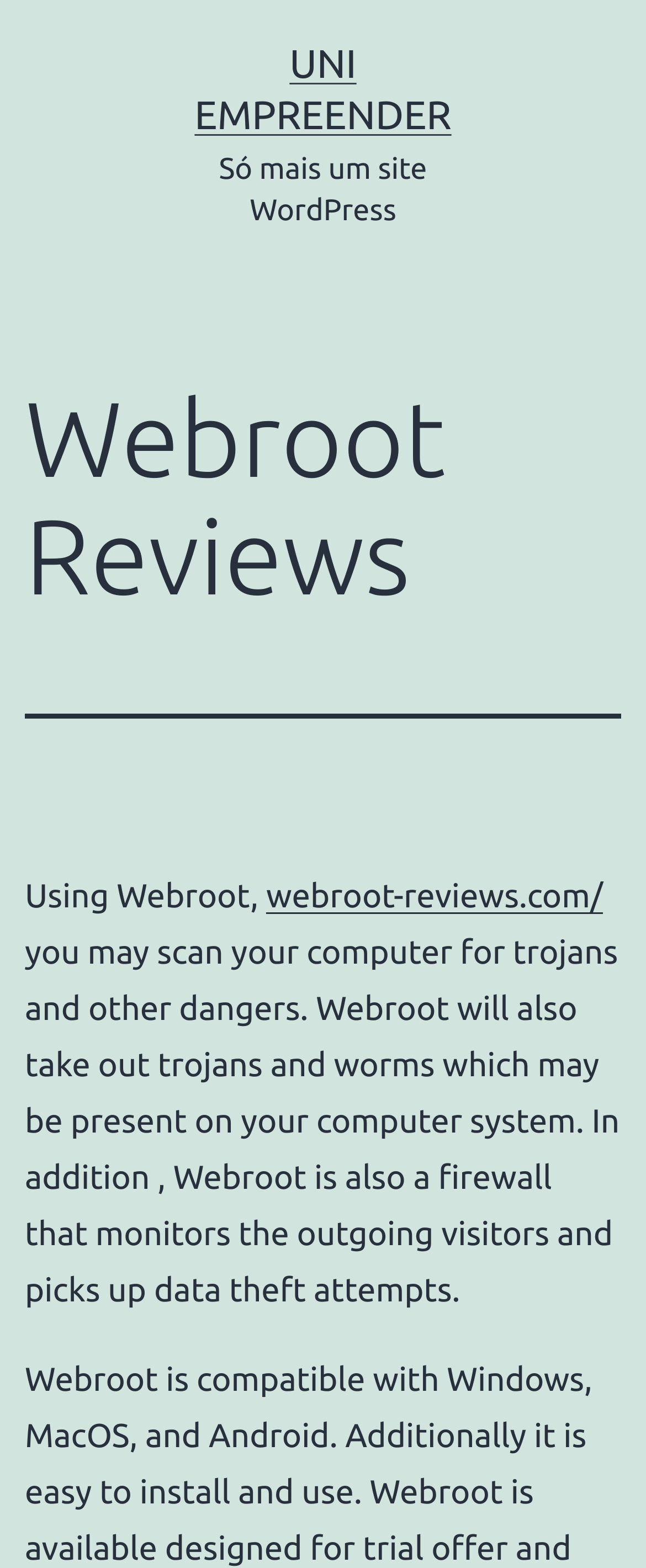Bounding box coordinates should be in the format (top-left x, top-left y, bottom-right x, bottom-right y) and all values should be floating point numbers between 0 and 1. Determine the bounding box coordinate for the UI element described as: Uni Empreender

[0.301, 0.026, 0.699, 0.087]